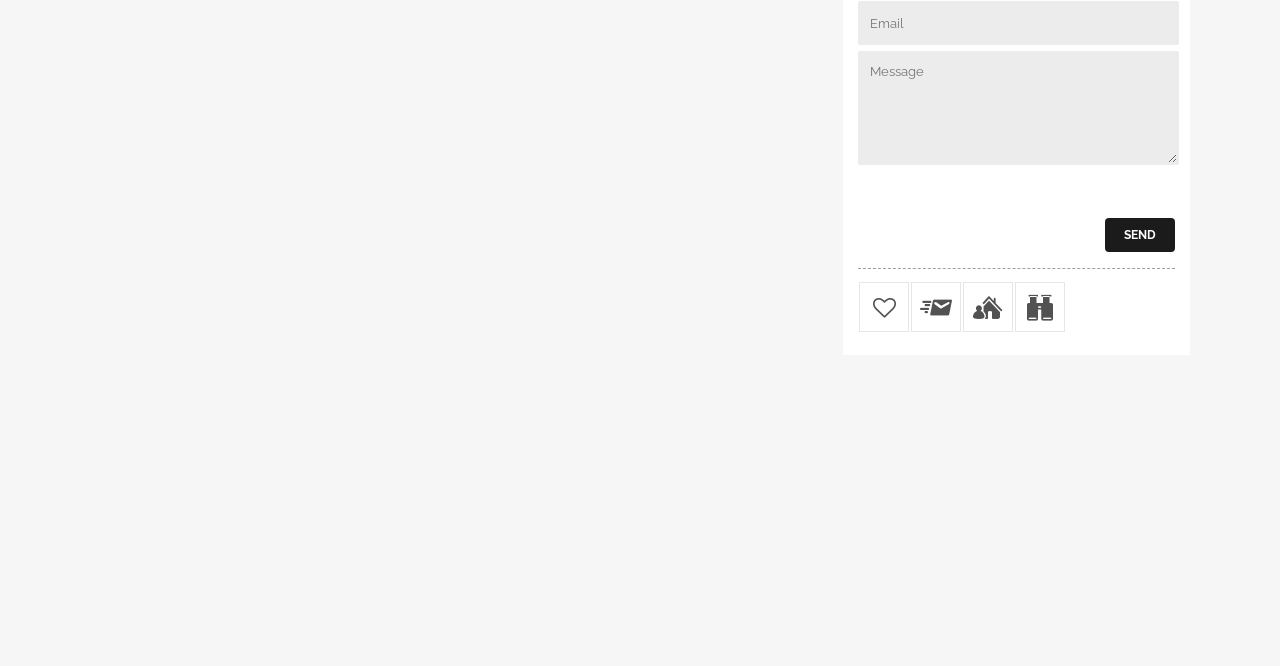Extract the bounding box coordinates for the HTML element that matches this description: "Island 26 Photography". The coordinates should be four float numbers between 0 and 1, i.e., [left, top, right, bottom].

None